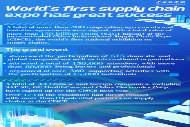How many companies participated in the expo?
Please use the image to provide an in-depth answer to the question.

The text overlay in the image highlights the participation of over 600 companies from diverse sectors and nations, emphasizing the international collaboration fostered at this event.